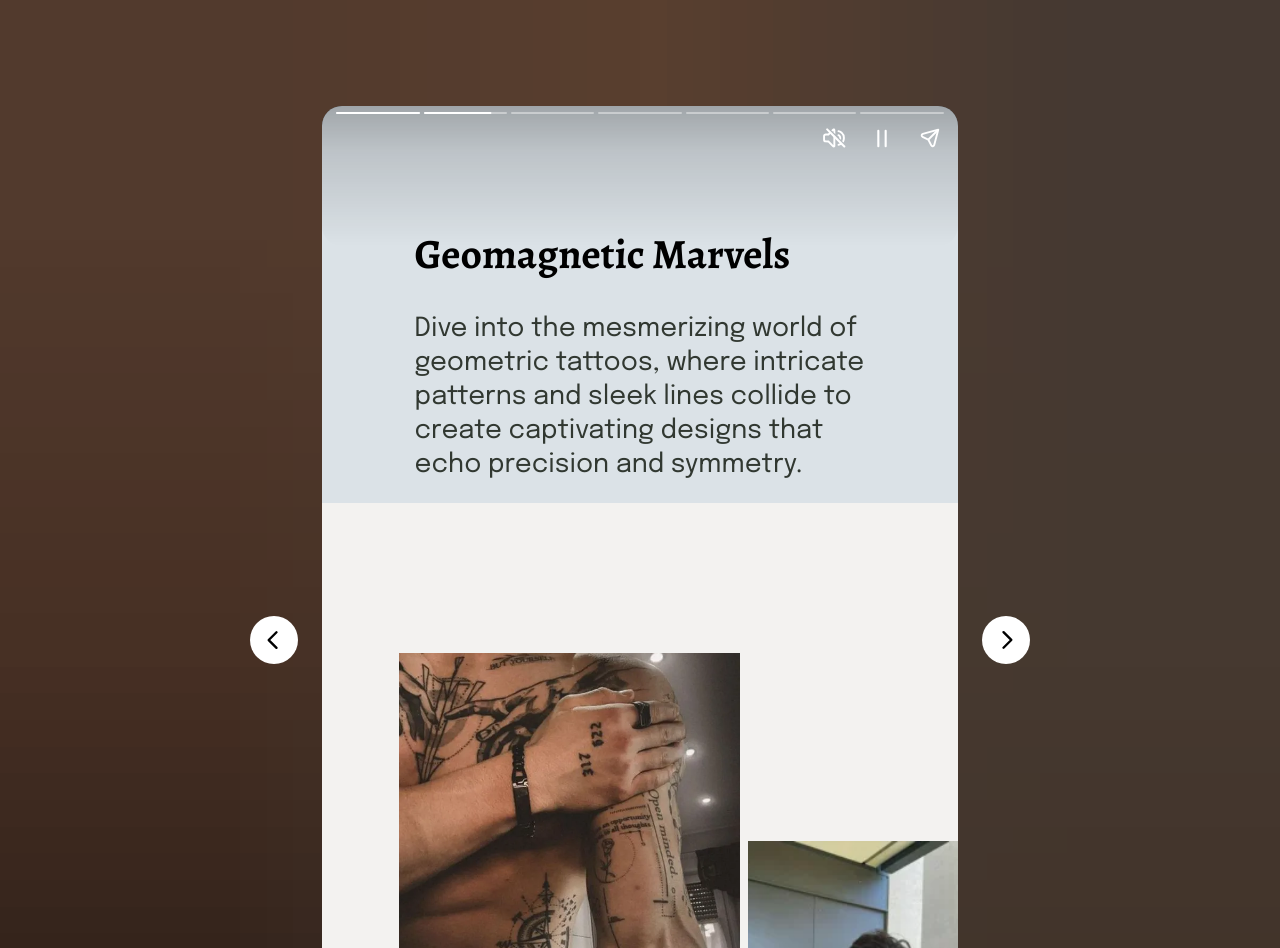What is the theme of the tattoos showcased?
Provide a detailed and extensive answer to the question.

The webpage is about 'Trendy Tattoo Ideas For Men' which implies that the theme of the tattoos showcased is masculine.